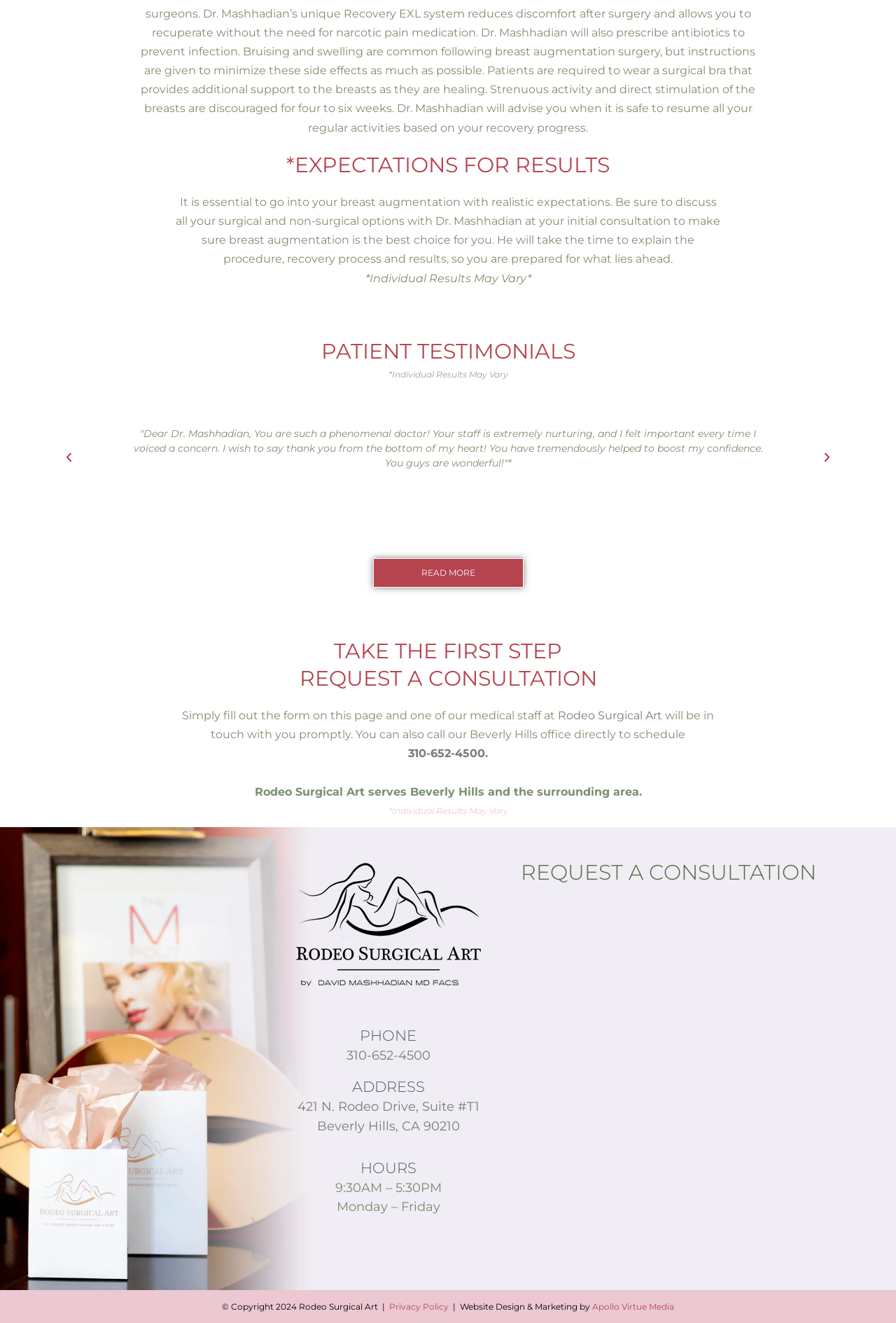What are the hours of operation for Rodeo Surgical Art?
Can you offer a detailed and complete answer to this question?

The hours of operation for Rodeo Surgical Art are mentioned on the webpage as 9:30AM – 5:30PM, Monday – Friday, which indicates when the office is open for consultations and other services.